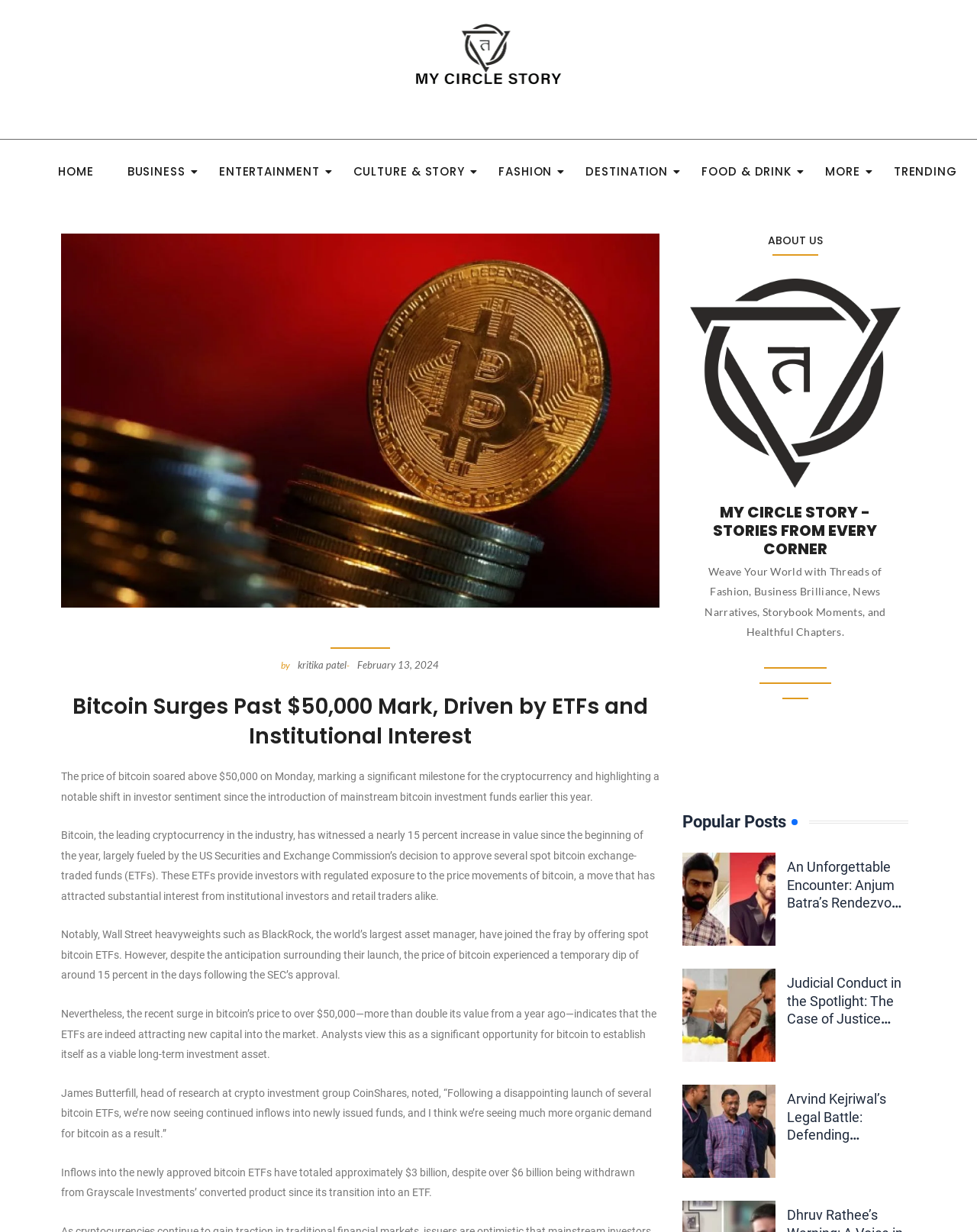Please locate and retrieve the main header text of the webpage.

Bitcoin Surges Past $50,000 Mark, Driven by ETFs and Institutional Interest